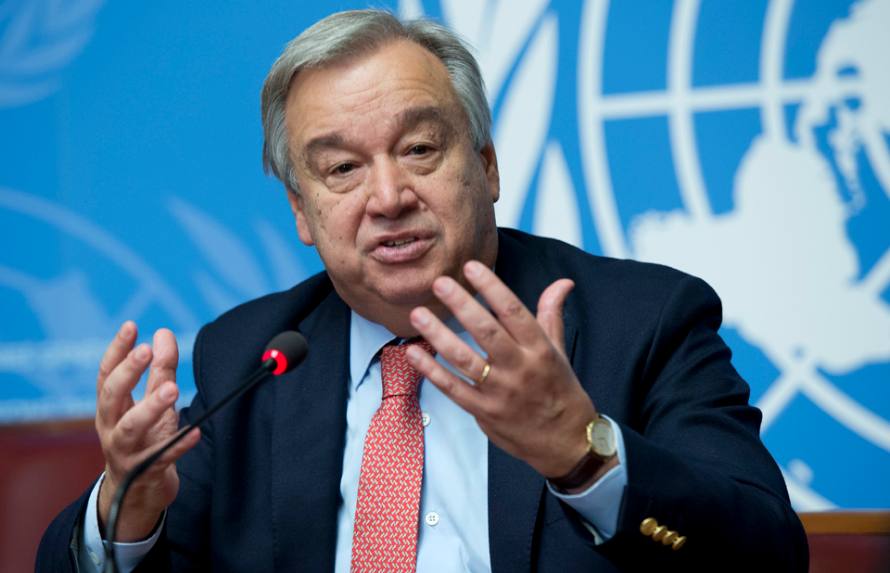Describe every important feature and element in the image comprehensively.

The image depicts UN Secretary-General Antonio Guterres engaging in a passionate conversation, with his hands gesturing expressively. He is seated at a table, emphasizing his points against a background featuring the emblematic blue and white logo of the United Nations. The context of this moment is underscored by a recent ceremony at UN Headquarters in New York, where Guterres laid a wreath in honor of over 4,200 peacekeepers who have lost their lives since the UN's formation in 1948. This event, significant as it marked the first in-person ceremony in three years, included the posthumous awarding of the Dag Hammarskjold Medal to 117 peacekeepers who died the previous year while serving under the UN flag. Guterres's remarks highlighted the challenges faced by peacekeepers and their unwavering dedication to maintaining peace in diverse and often perilous environments.